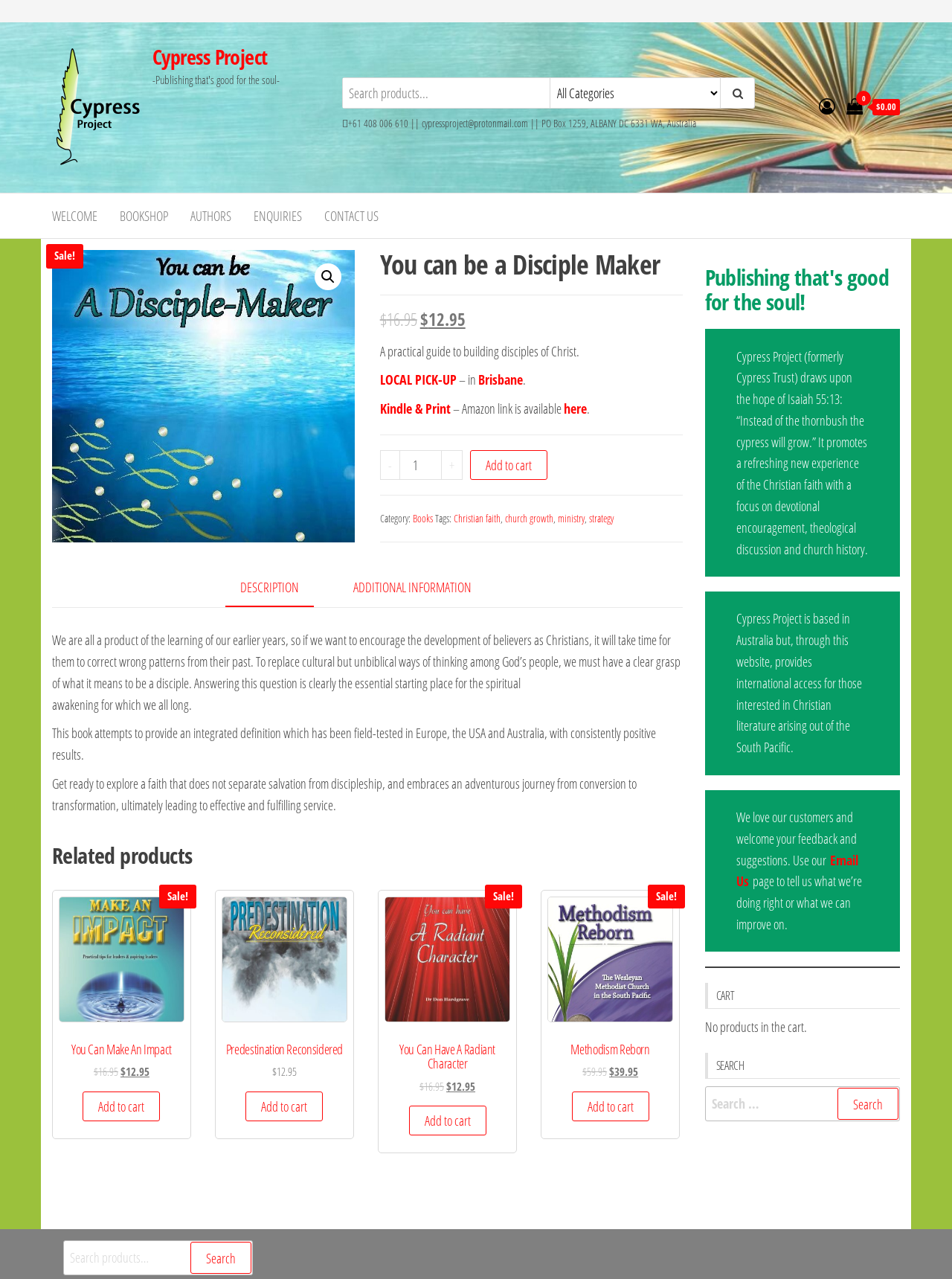Respond to the question below with a single word or phrase:
How many tabs are in the tab list?

2